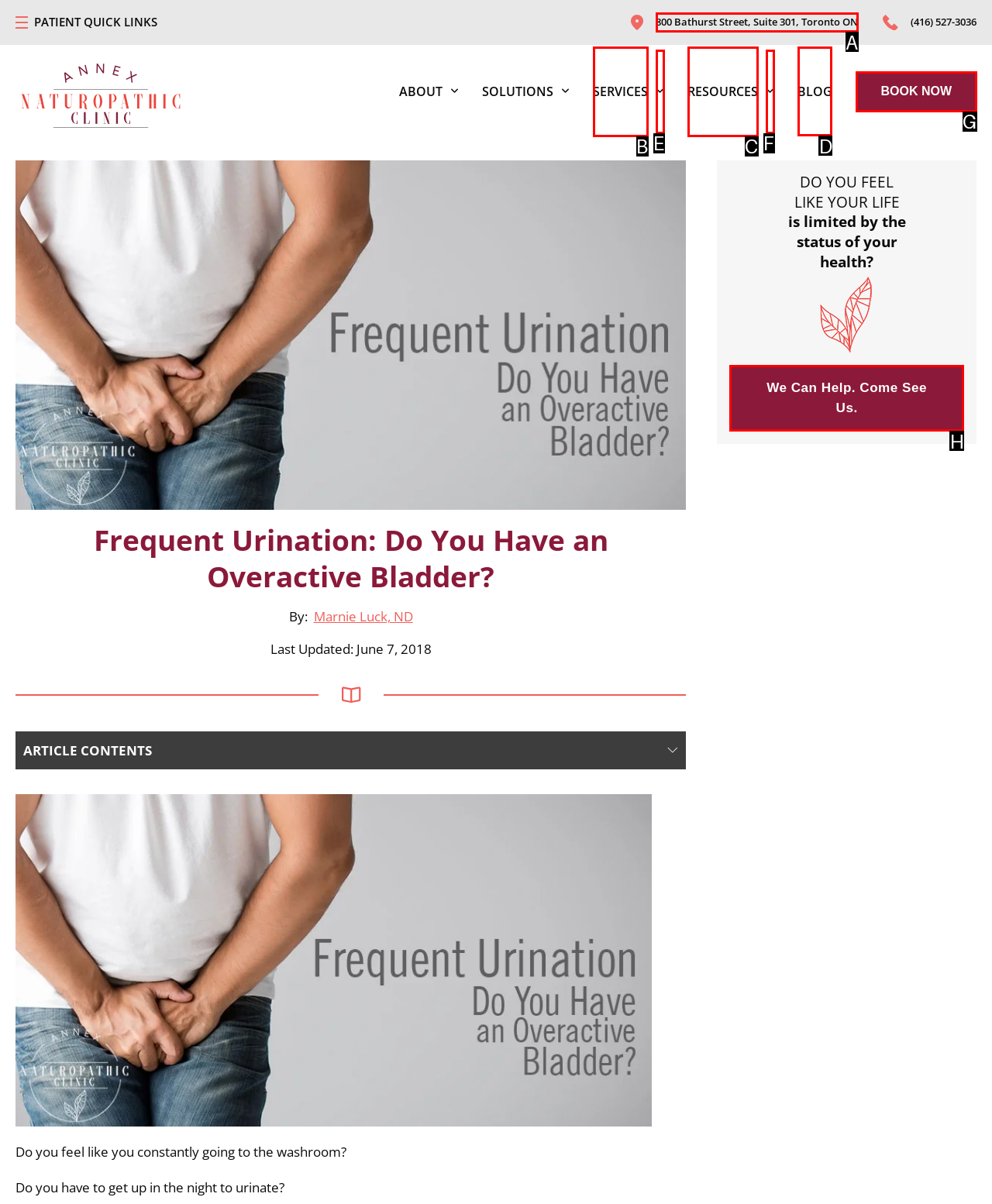For the instruction: Go to the Home page, determine the appropriate UI element to click from the given options. Respond with the letter corresponding to the correct choice.

None